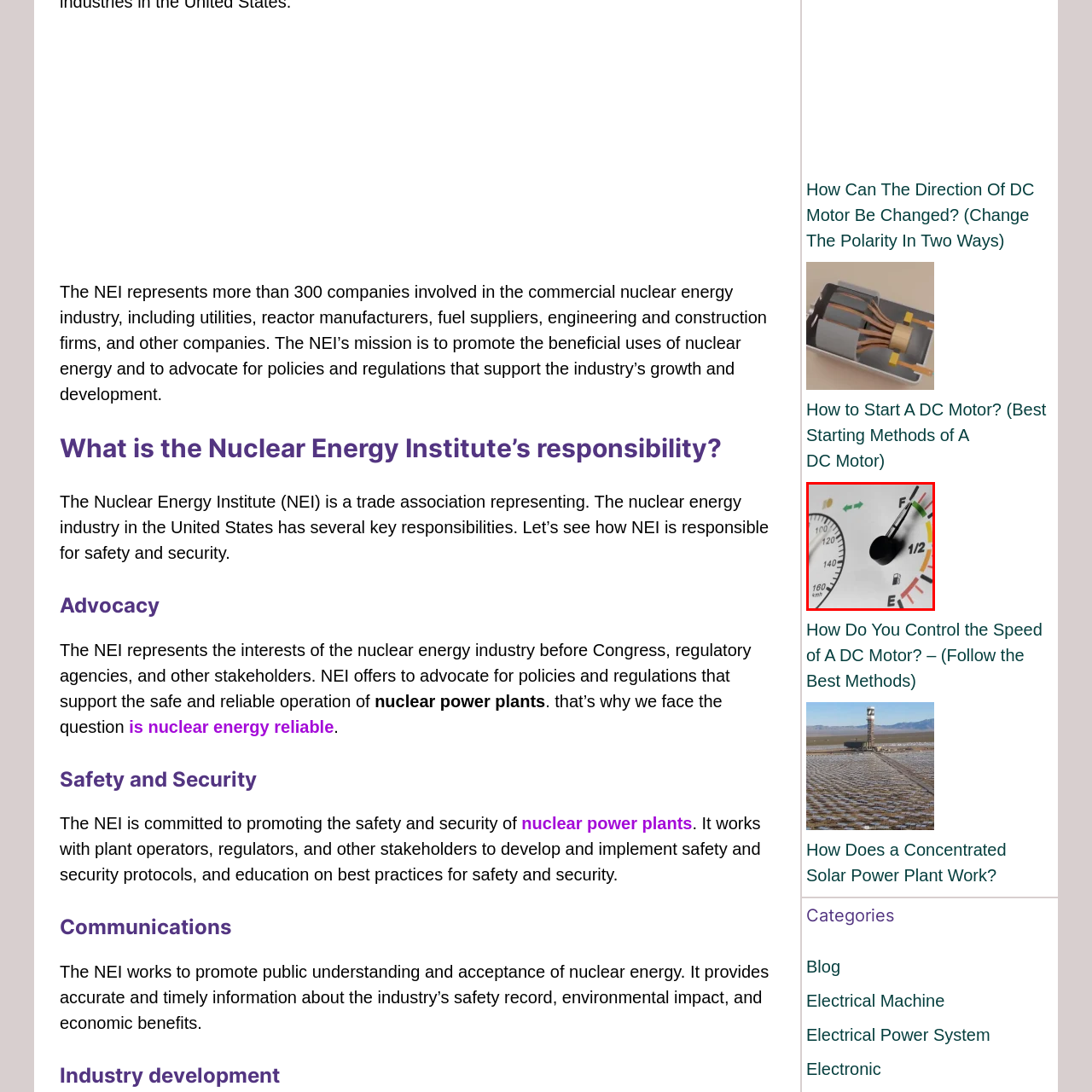Examine the image within the red boundary and respond with a single word or phrase to the question:
What is the purpose of the graduated reading of fuel levels?

To provide precise measurement